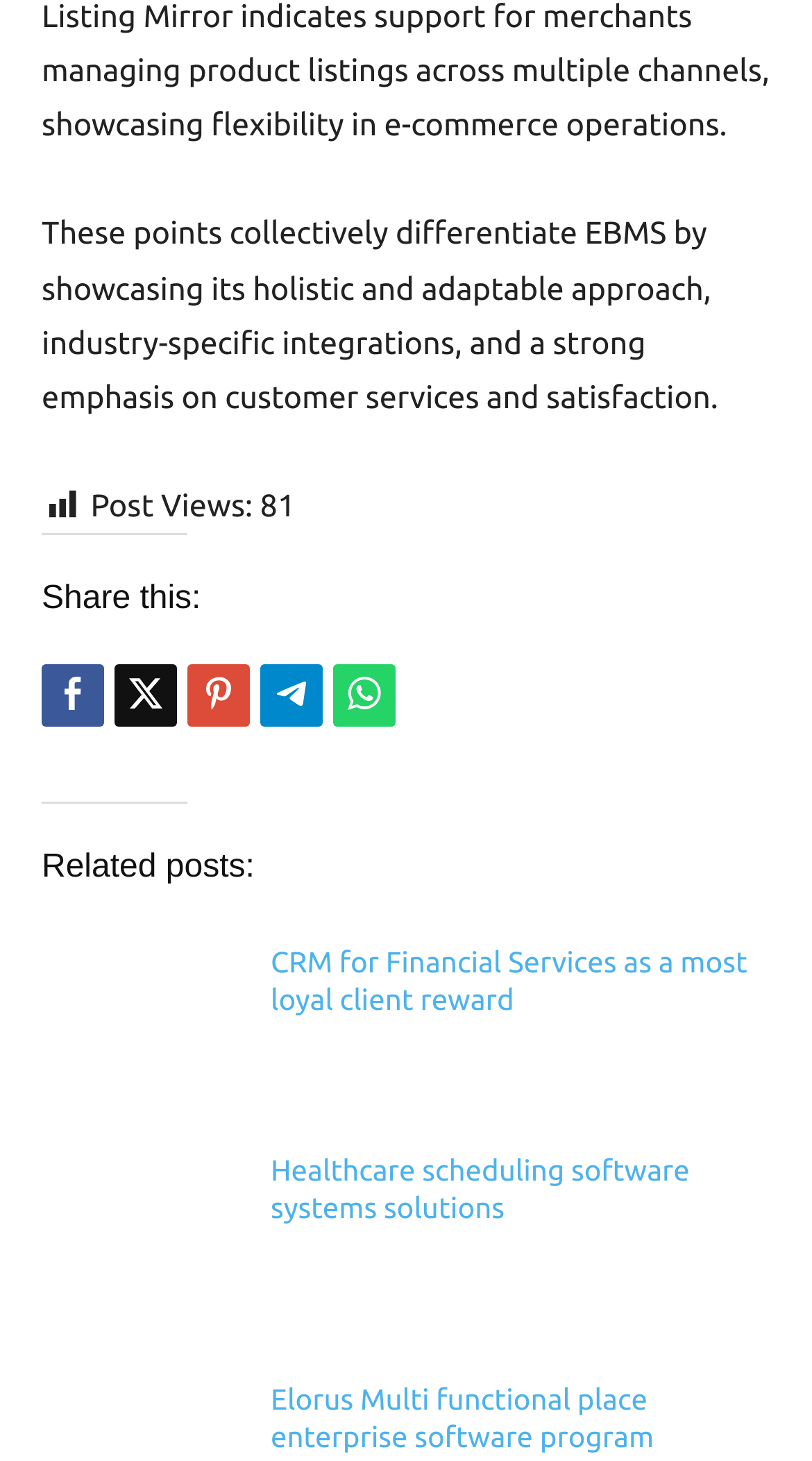Pinpoint the bounding box coordinates of the area that should be clicked to complete the following instruction: "View related post about Elorus Multi functional place enterprise software program". The coordinates must be given as four float numbers between 0 and 1, i.e., [left, top, right, bottom].

[0.333, 0.946, 0.805, 0.995]